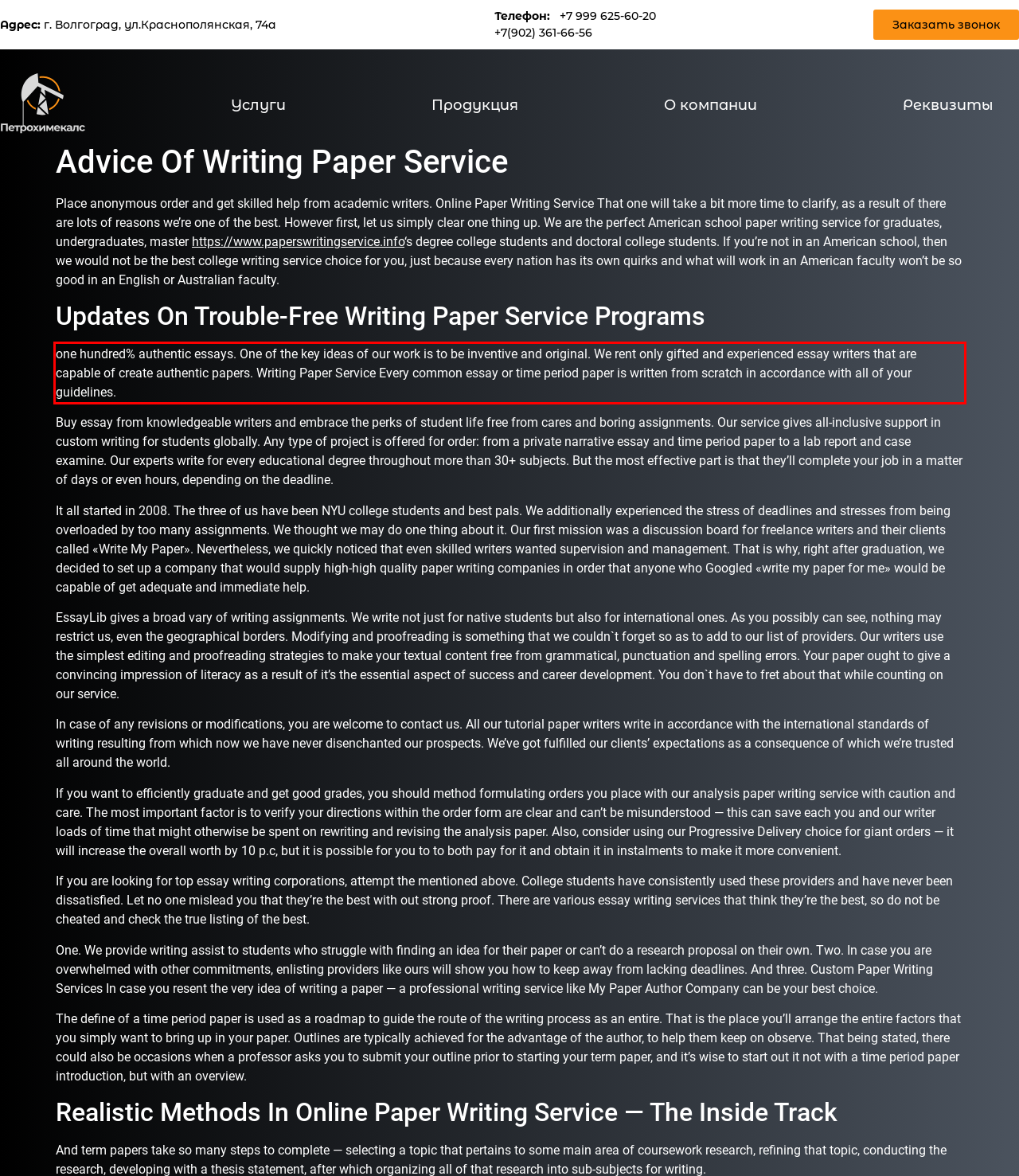Please analyze the provided webpage screenshot and perform OCR to extract the text content from the red rectangle bounding box.

one hundred% authentic essays. One of the key ideas of our work is to be inventive and original. We rent only gifted and experienced essay writers that are capable of create authentic papers. Writing Paper Service Every common essay or time period paper is written from scratch in accordance with all of your guidelines.